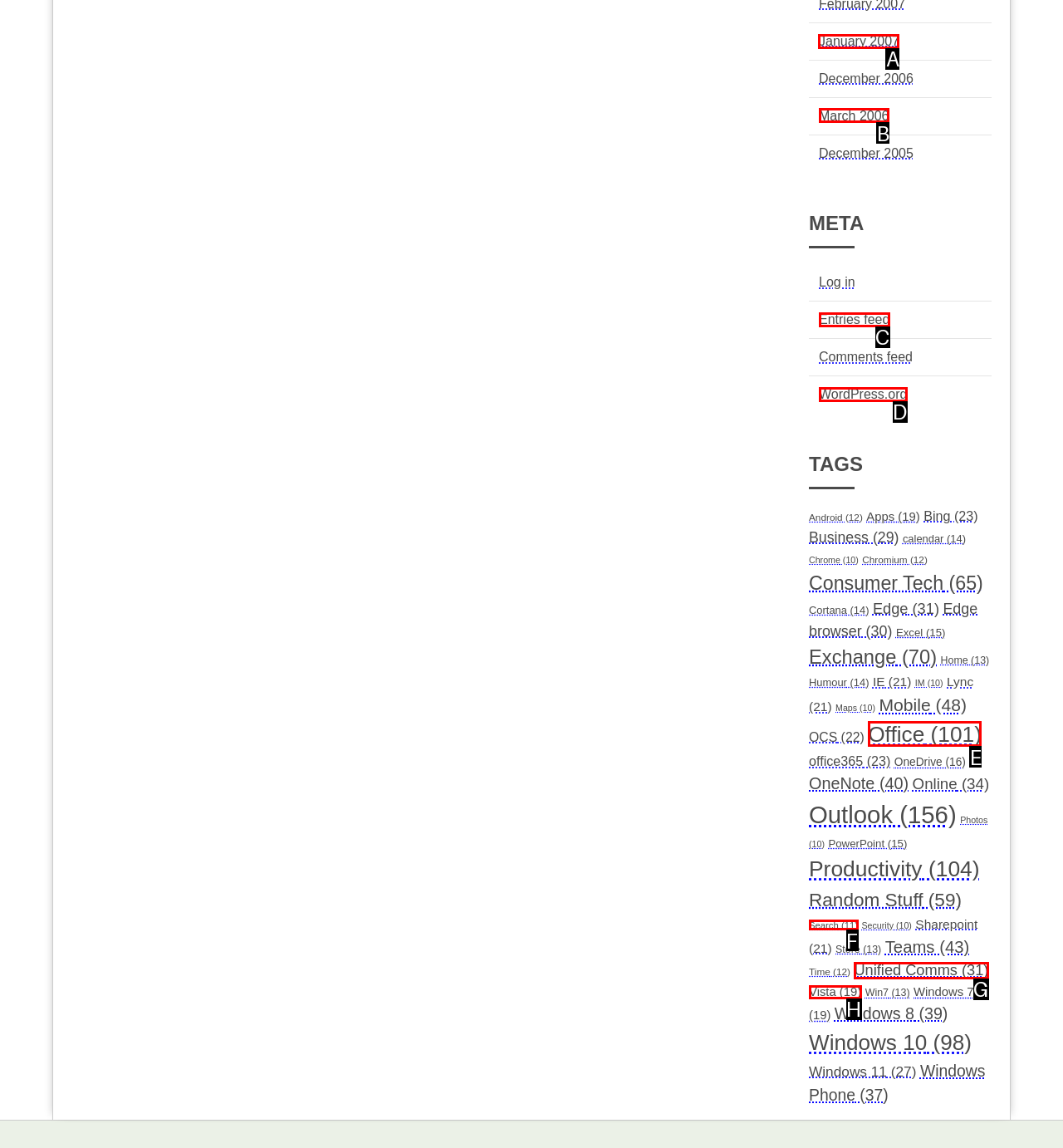Please indicate which option's letter corresponds to the task: View January 2007 archives by examining the highlighted elements in the screenshot.

A